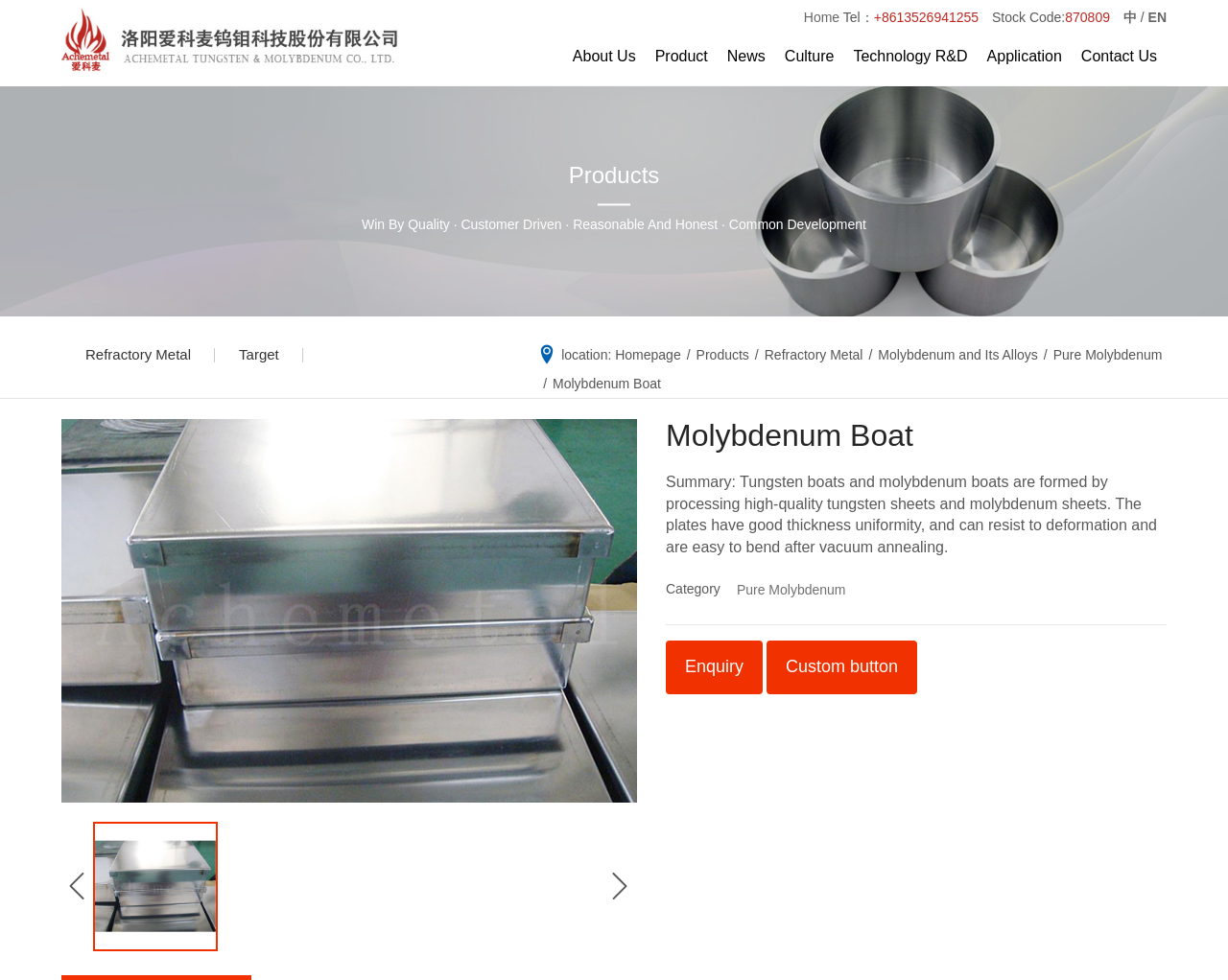Determine the bounding box coordinates for the element that should be clicked to follow this instruction: "Click the Enquiry button". The coordinates should be given as four float numbers between 0 and 1, in the format [left, top, right, bottom].

[0.542, 0.654, 0.621, 0.708]